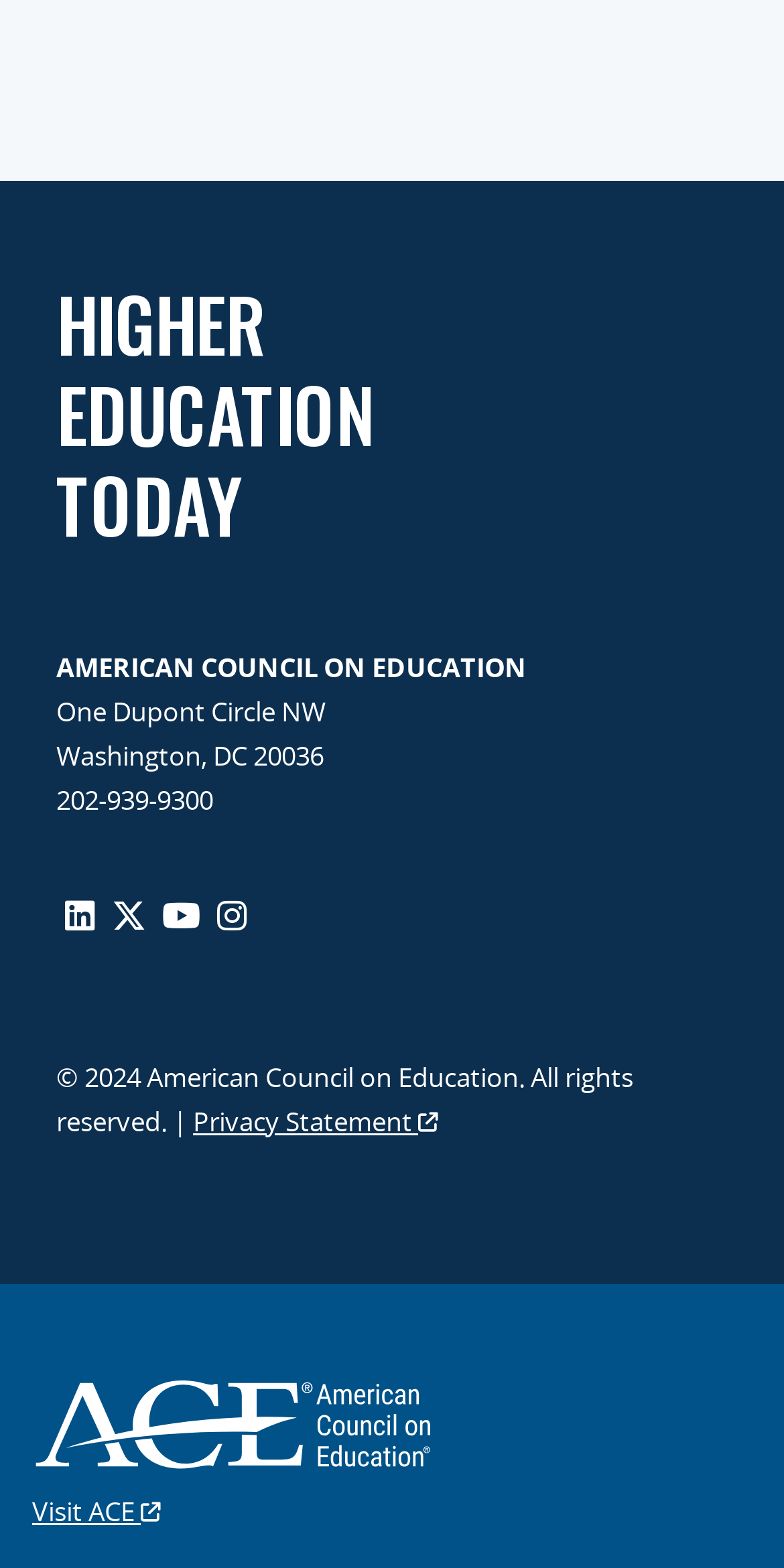Answer the question below in one word or phrase:
What is the organization's address?

One Dupont Circle NW, Washington, DC 20036